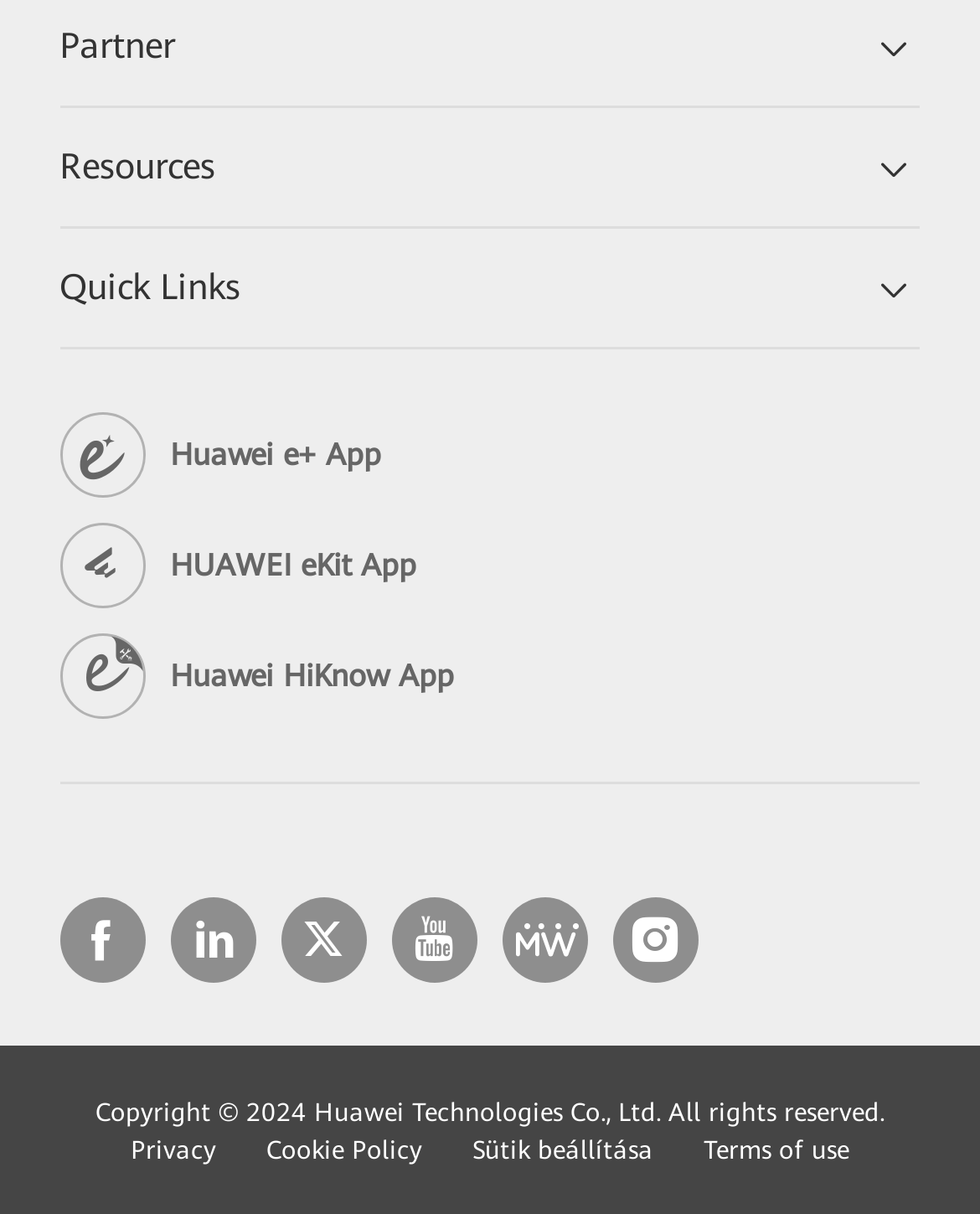Use a single word or phrase to answer the following:
What is the purpose of the icons?

Unknown